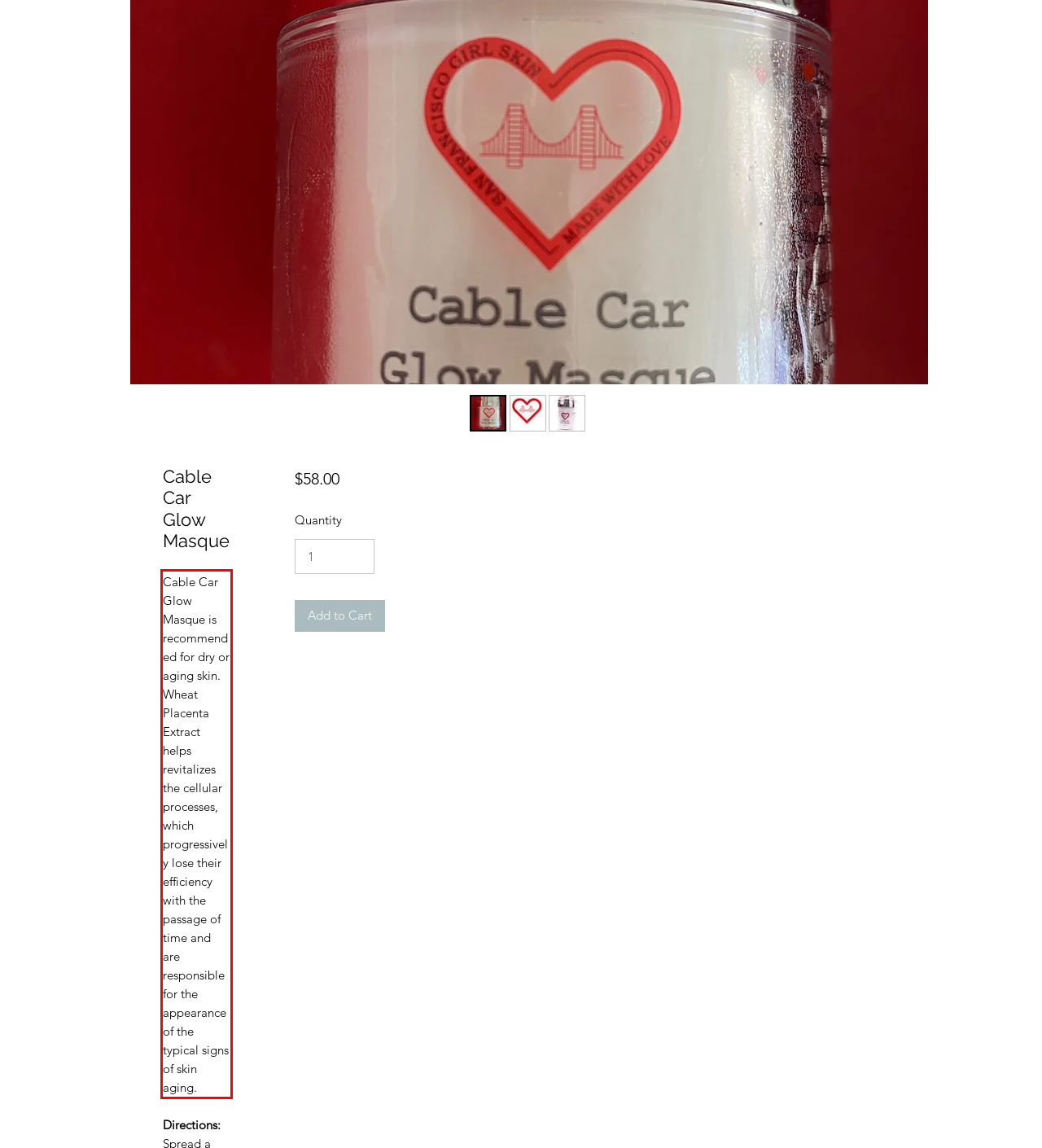The screenshot you have been given contains a UI element surrounded by a red rectangle. Use OCR to read and extract the text inside this red rectangle.

Cable Car Glow Masque is recommended for dry or aging skin. Wheat Placenta Extract helps revitalizes the cellular processes, which progressively lose their efficiency with the passage of time and are responsible for the appearance of the typical signs of skin aging.